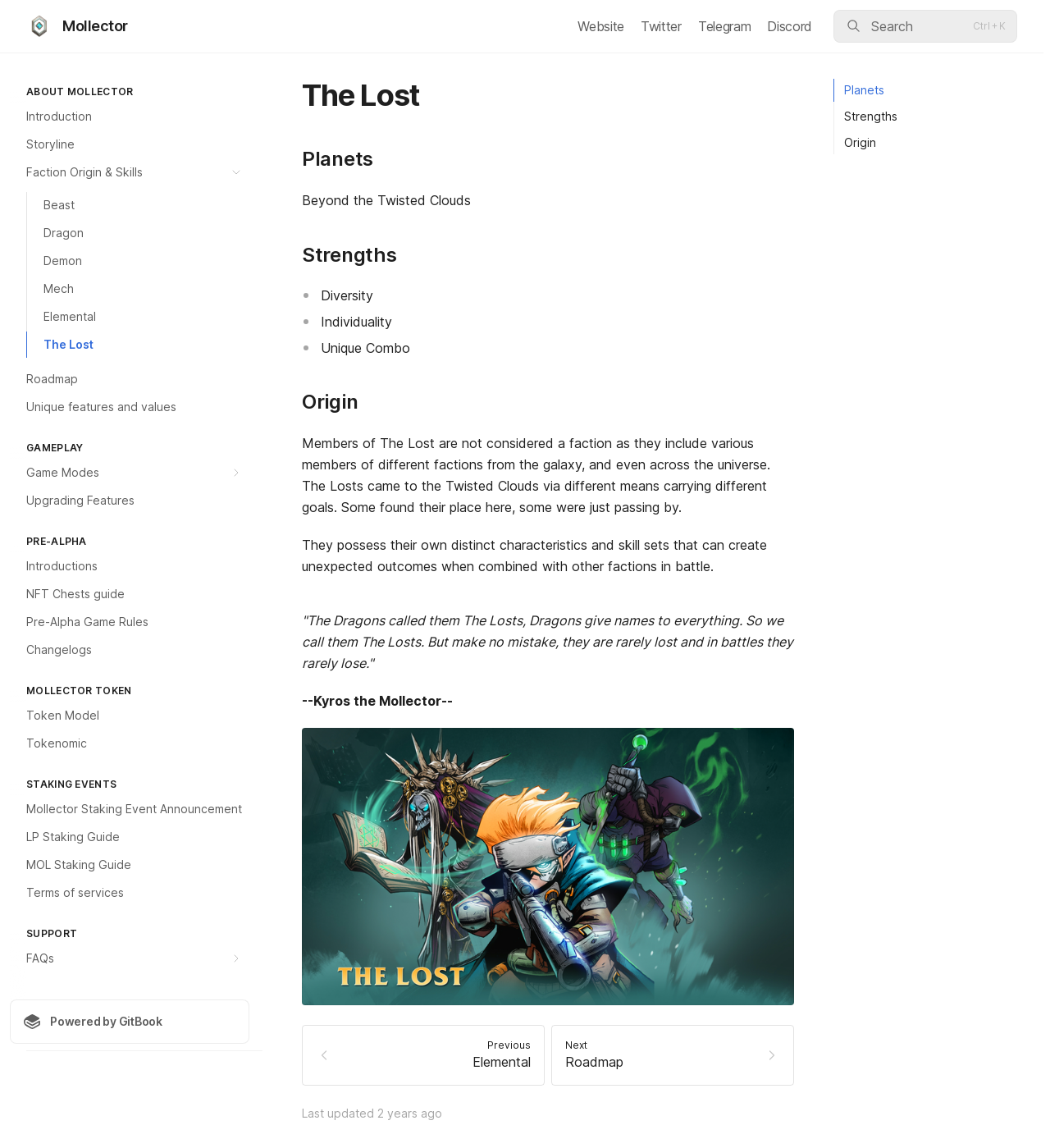Please answer the following question using a single word or phrase: 
What is the name of the faction?

The Lost